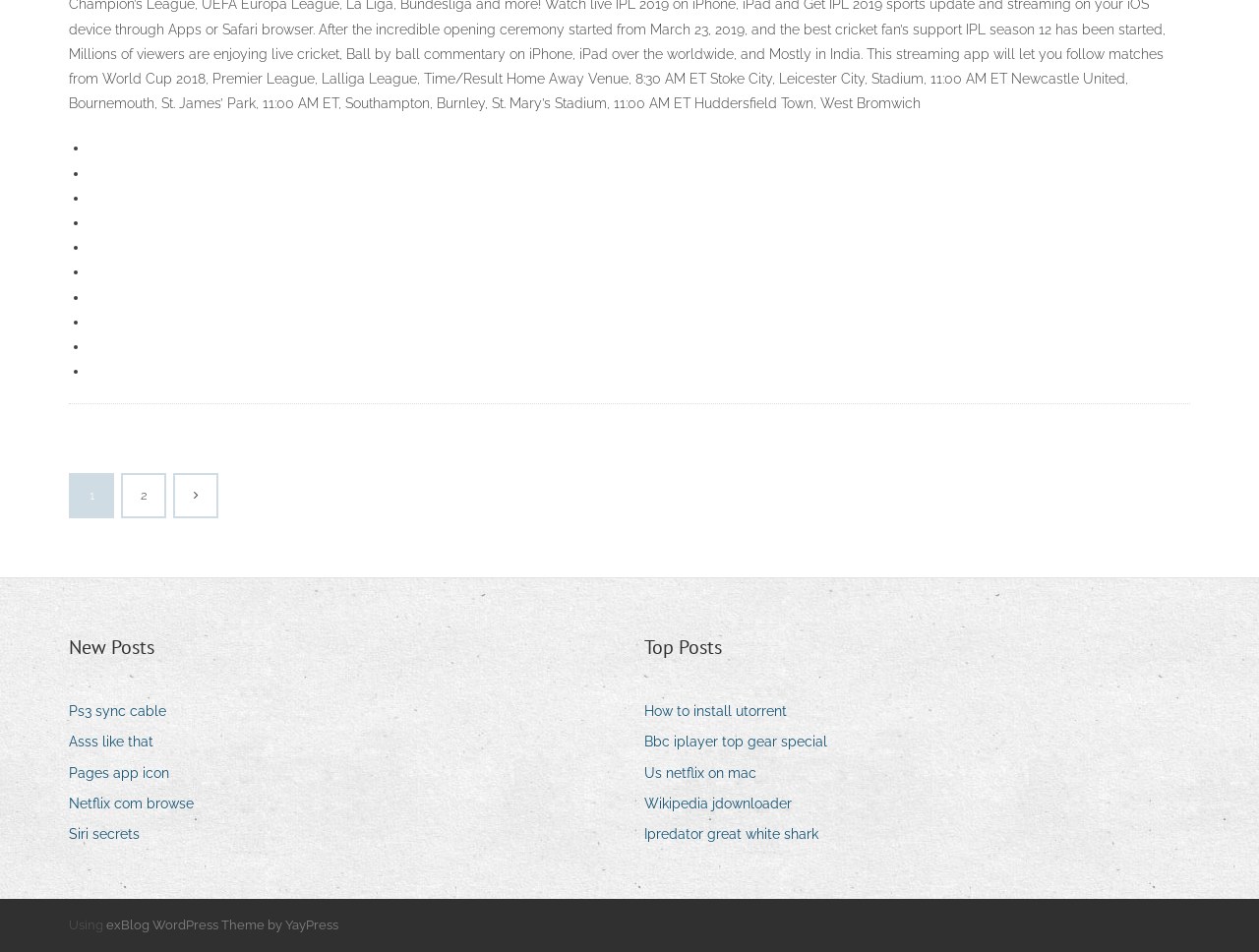Please identify the bounding box coordinates of the element's region that I should click in order to complete the following instruction: "Go to 'Top Posts'". The bounding box coordinates consist of four float numbers between 0 and 1, i.e., [left, top, right, bottom].

[0.512, 0.665, 0.573, 0.696]